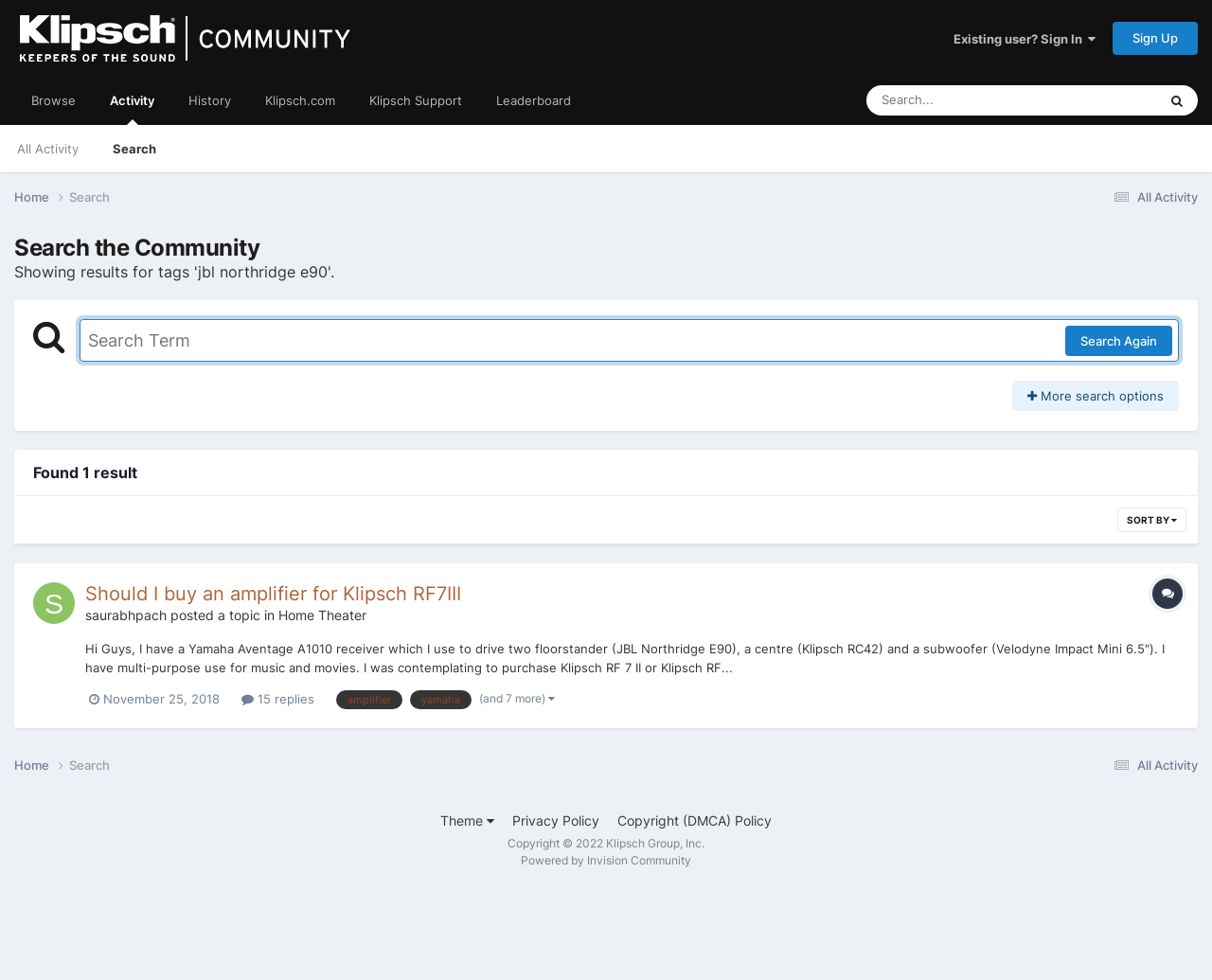Find the bounding box coordinates for the HTML element described in this sentence: "Existing user? Sign In". Provide the coordinates as four float numbers between 0 and 1, in the format [left, top, right, bottom].

[0.787, 0.032, 0.904, 0.047]